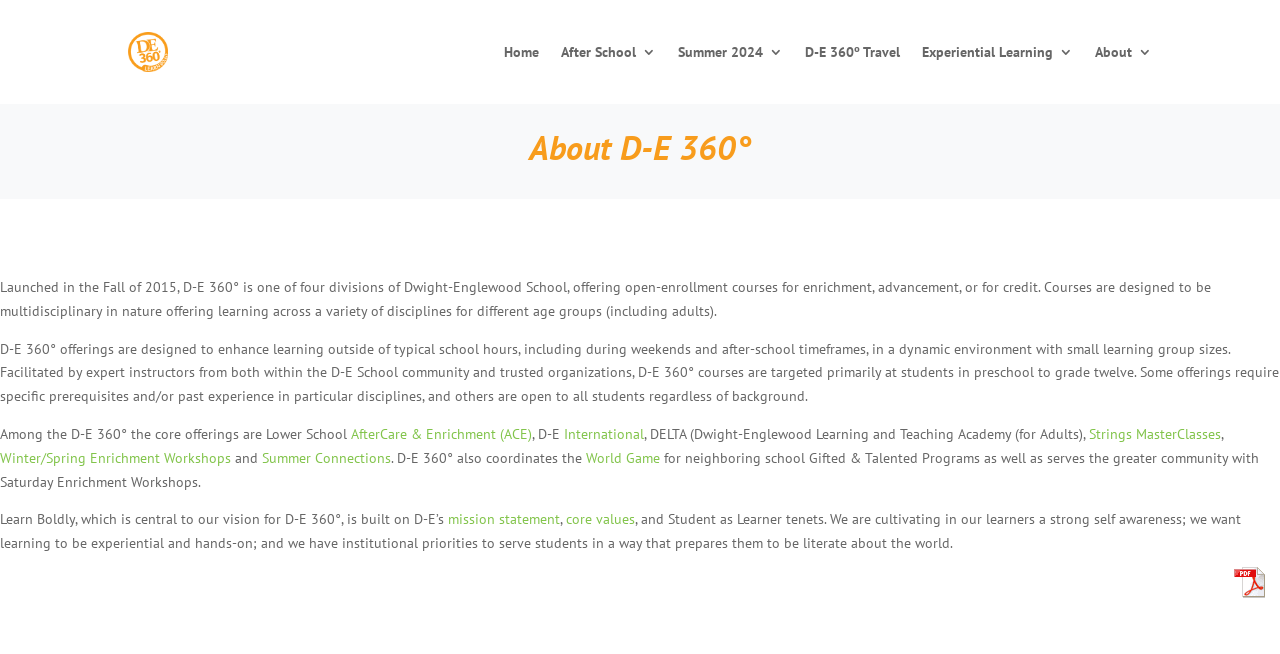Point out the bounding box coordinates of the section to click in order to follow this instruction: "Click the AfterCare & Enrichment (ACE) link".

[0.274, 0.65, 0.416, 0.677]